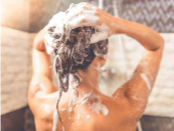Is the bathroom setting modern?
Refer to the screenshot and respond with a concise word or phrase.

Yes